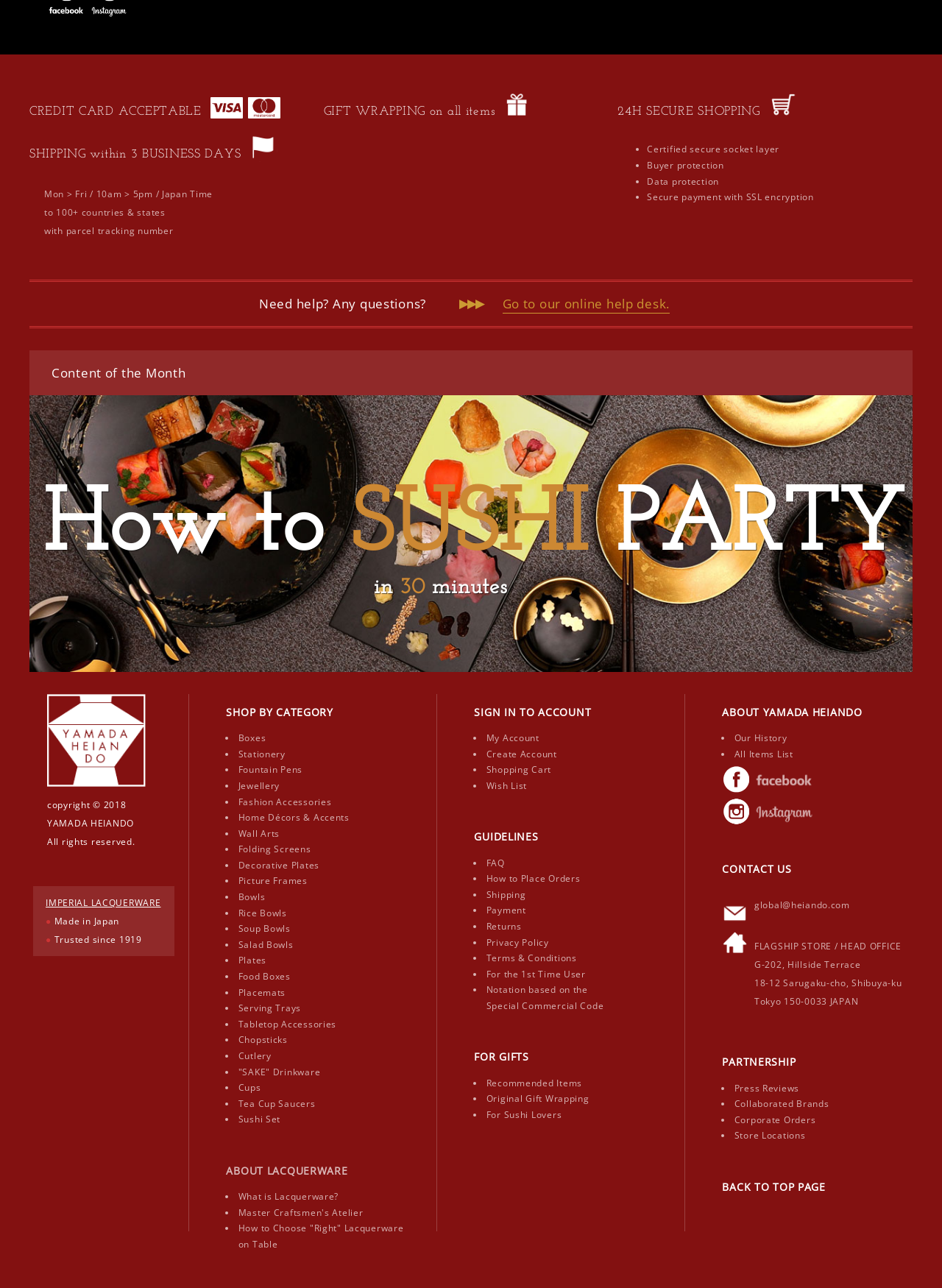Identify the bounding box coordinates for the element you need to click to achieve the following task: "Click on the 'CREDIT CARD ACCEPTABLE' link". Provide the bounding box coordinates as four float numbers between 0 and 1, in the form [left, top, right, bottom].

[0.222, 0.084, 0.3, 0.094]